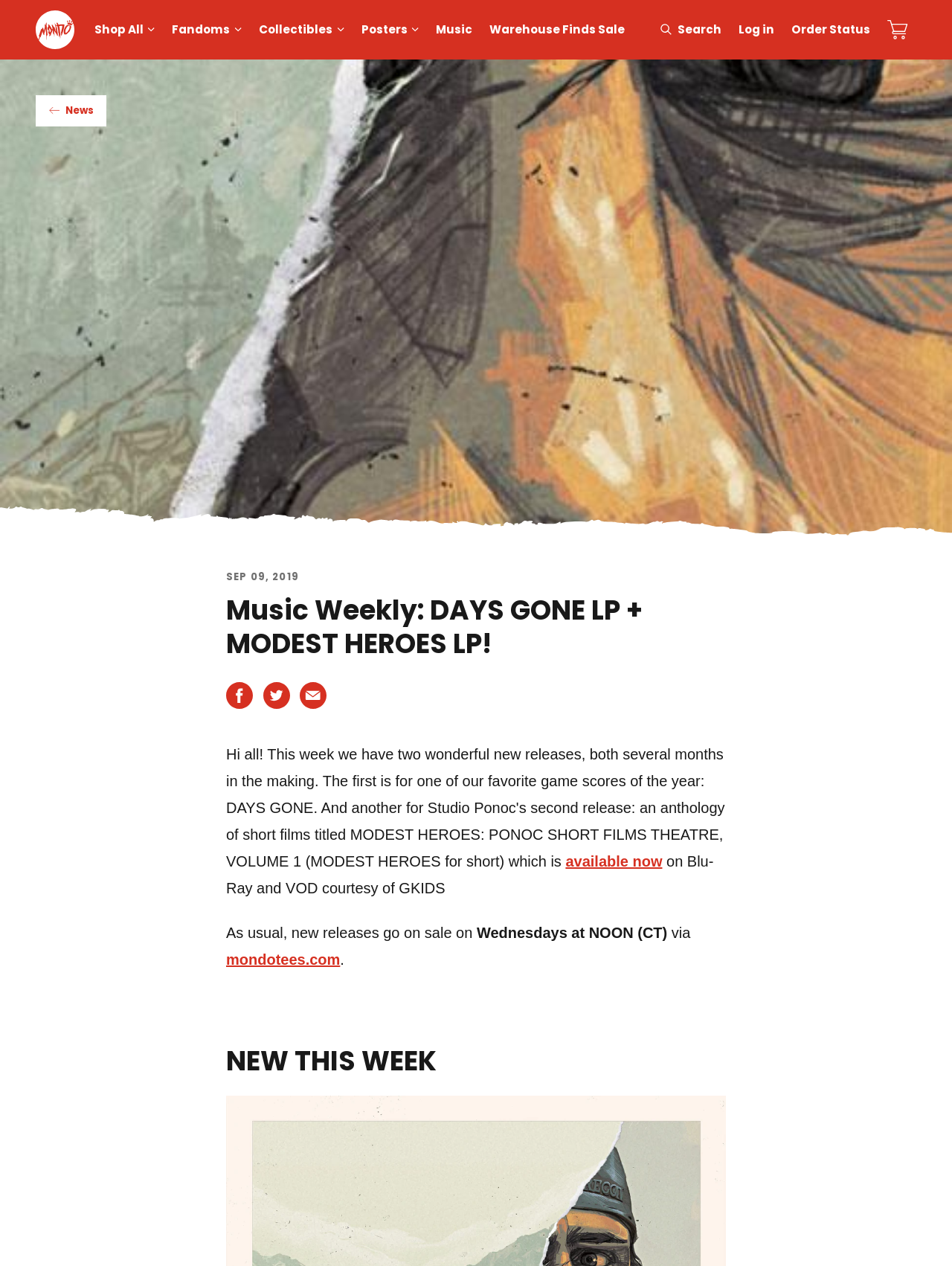What is the type of products available in the 'Collectibles' category?
Please describe in detail the information shown in the image to answer the question.

Although the webpage has a button for 'Collectibles' in the primary menu, it does not provide specific information about the type of products available in this category.